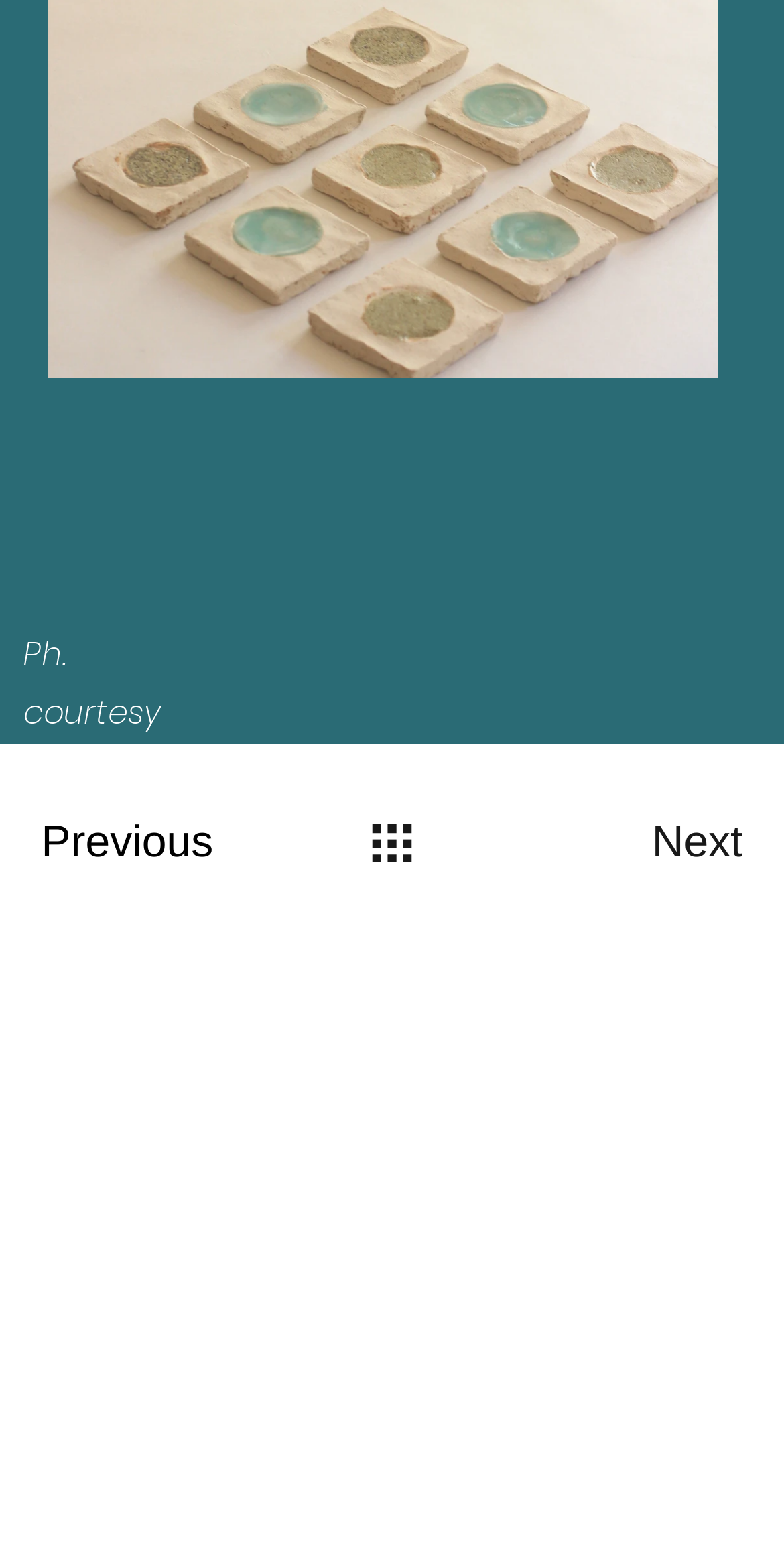Extract the bounding box coordinates for the described element: "Privacy Policy". The coordinates should be represented as four float numbers between 0 and 1: [left, top, right, bottom].

[0.067, 0.928, 0.322, 0.95]